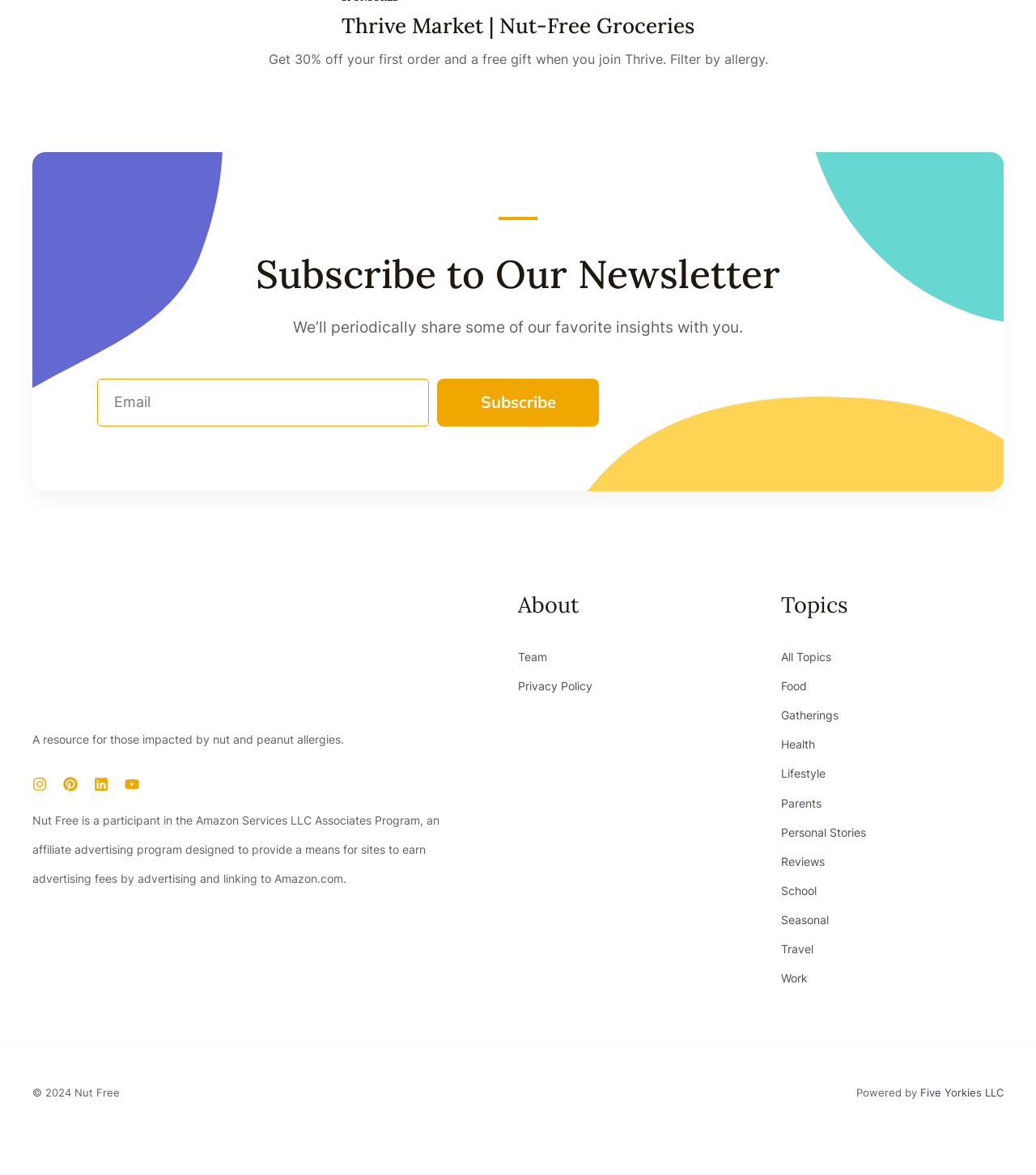Find the bounding box coordinates of the area to click in order to follow the instruction: "Explore all topics".

[0.754, 0.553, 0.802, 0.565]